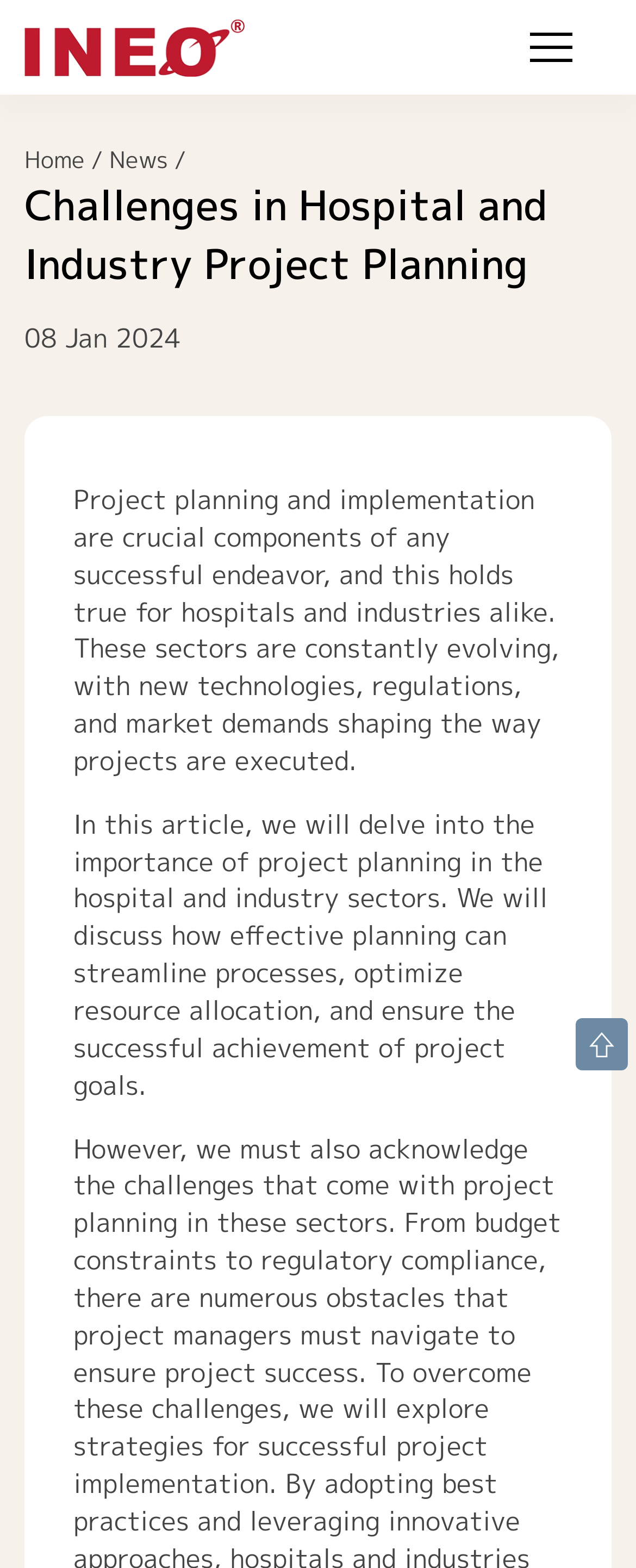Pinpoint the bounding box coordinates of the clickable element needed to complete the instruction: "visit INEO homepage". The coordinates should be provided as four float numbers between 0 and 1: [left, top, right, bottom].

[0.038, 0.012, 0.385, 0.048]